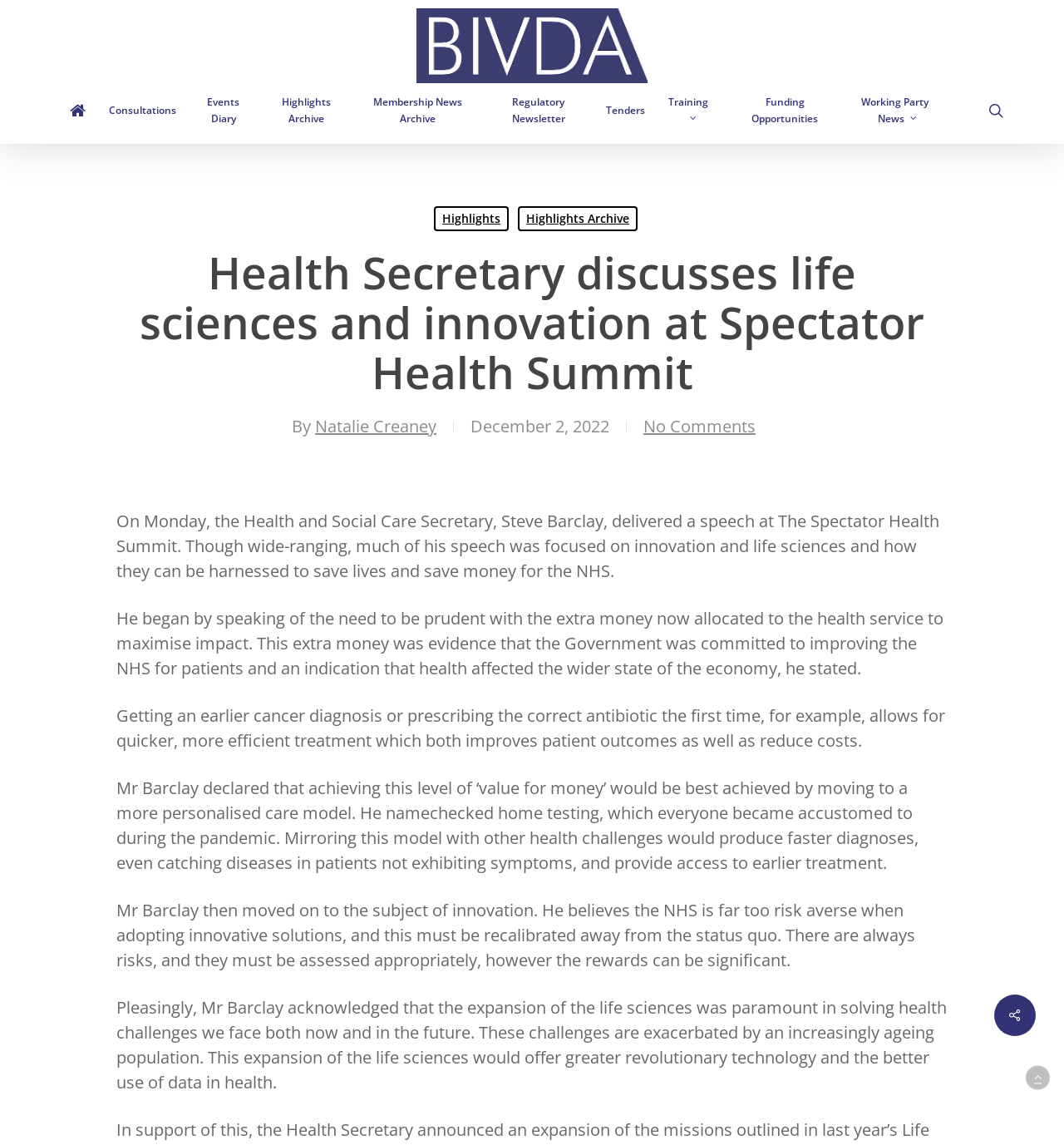Respond to the question with just a single word or phrase: 
What is the focus of the Health Secretary's speech?

innovation and life sciences